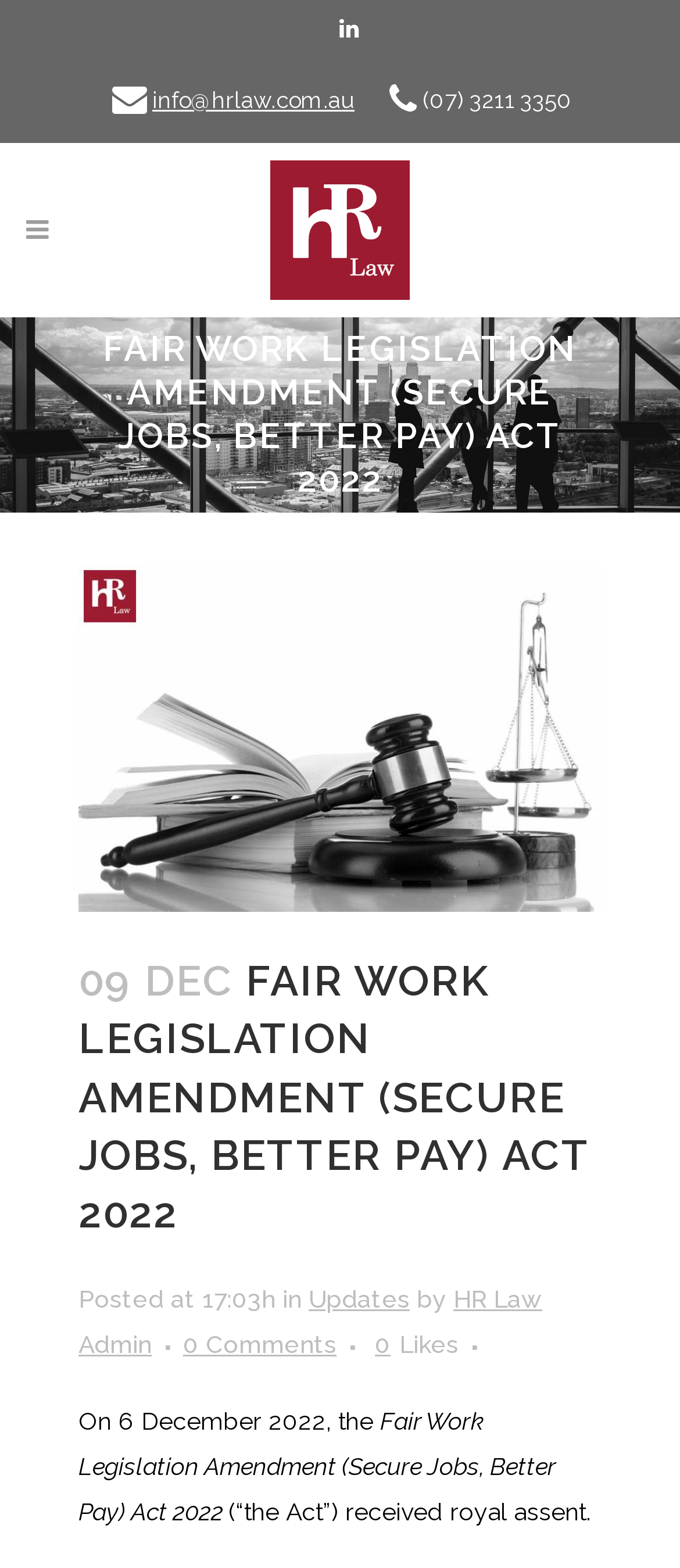Describe all visible elements and their arrangement on the webpage.

The webpage is about the Fair Work Legislation Amendment (Secure Jobs, Better Pay) Act 2022. At the top, there is a navigation section with a logo on the left and a few links on the right, including an email address and a phone number. Below this section, there is a large image that spans the entire width of the page.

The main content of the webpage is divided into two columns. The left column contains a heading that reads "FAIR WORK LEGISLATION AMENDMENT (SECURE JOBS, BETTER PAY) ACT 2022" in a large font size. Below this heading, there is a subheading that includes the date "09 DEC" and the same title as the main heading. Further down, there is a paragraph of text that starts with "On 6 December 2022, the" and continues to describe the Act.

The right column contains some metadata about the article, including the time it was posted, the category "Updates", and the author "HR Law Admin". There are also links to "0 Comments" and "0 Likes" at the bottom of this column.

There are a total of 5 links on the page, including the logo, email address, phone number, and the two links at the bottom of the right column. There are also 2 images on the page, including the logo and the large image at the top.